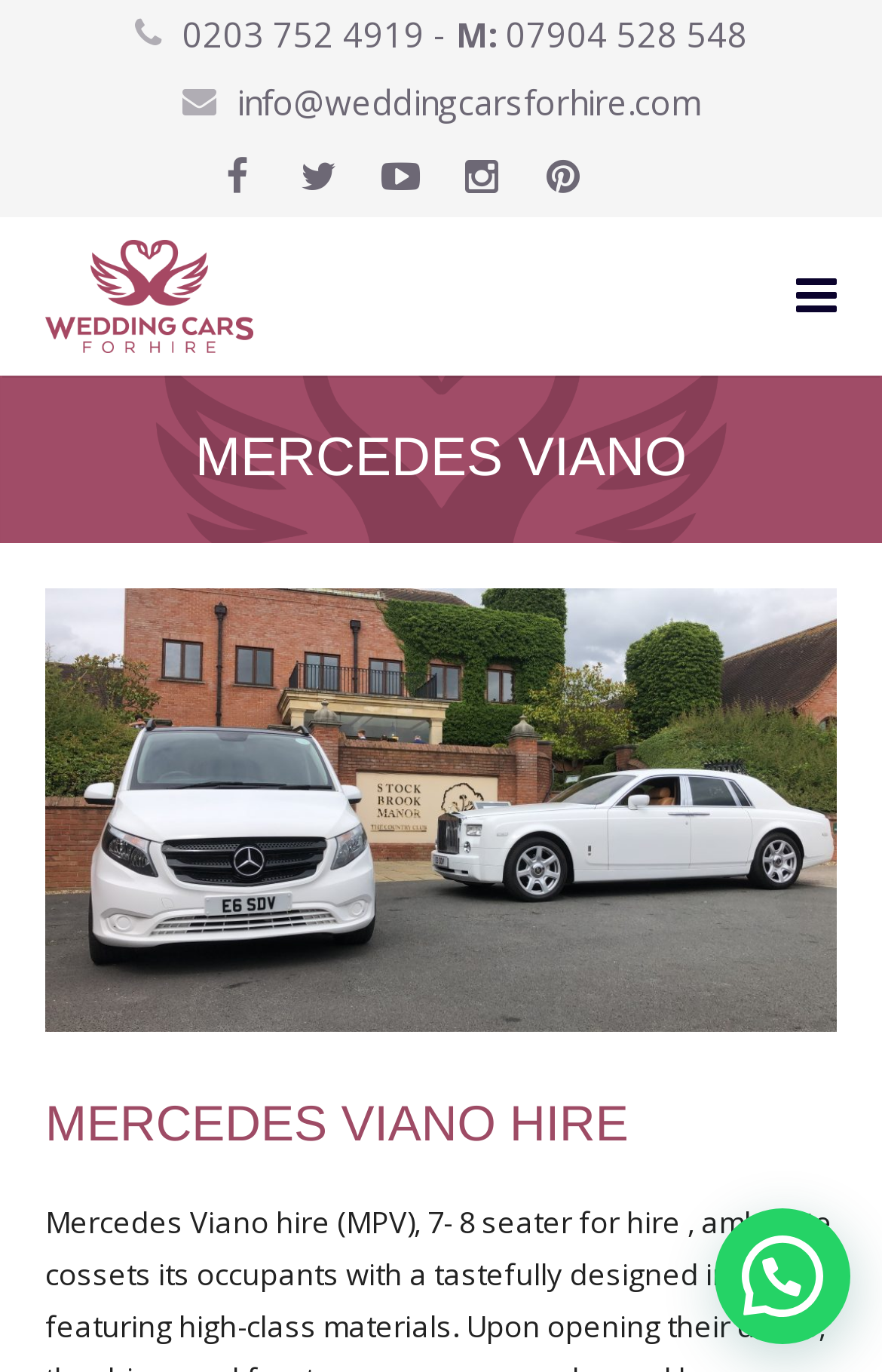Look at the image and answer the question in detail:
What type of car is being highlighted on this webpage?

I found the type of car being highlighted by looking at the headings on the webpage. The heading element with the OCR text 'MERCEDES VIANO' is likely the type of car being highlighted on this webpage.